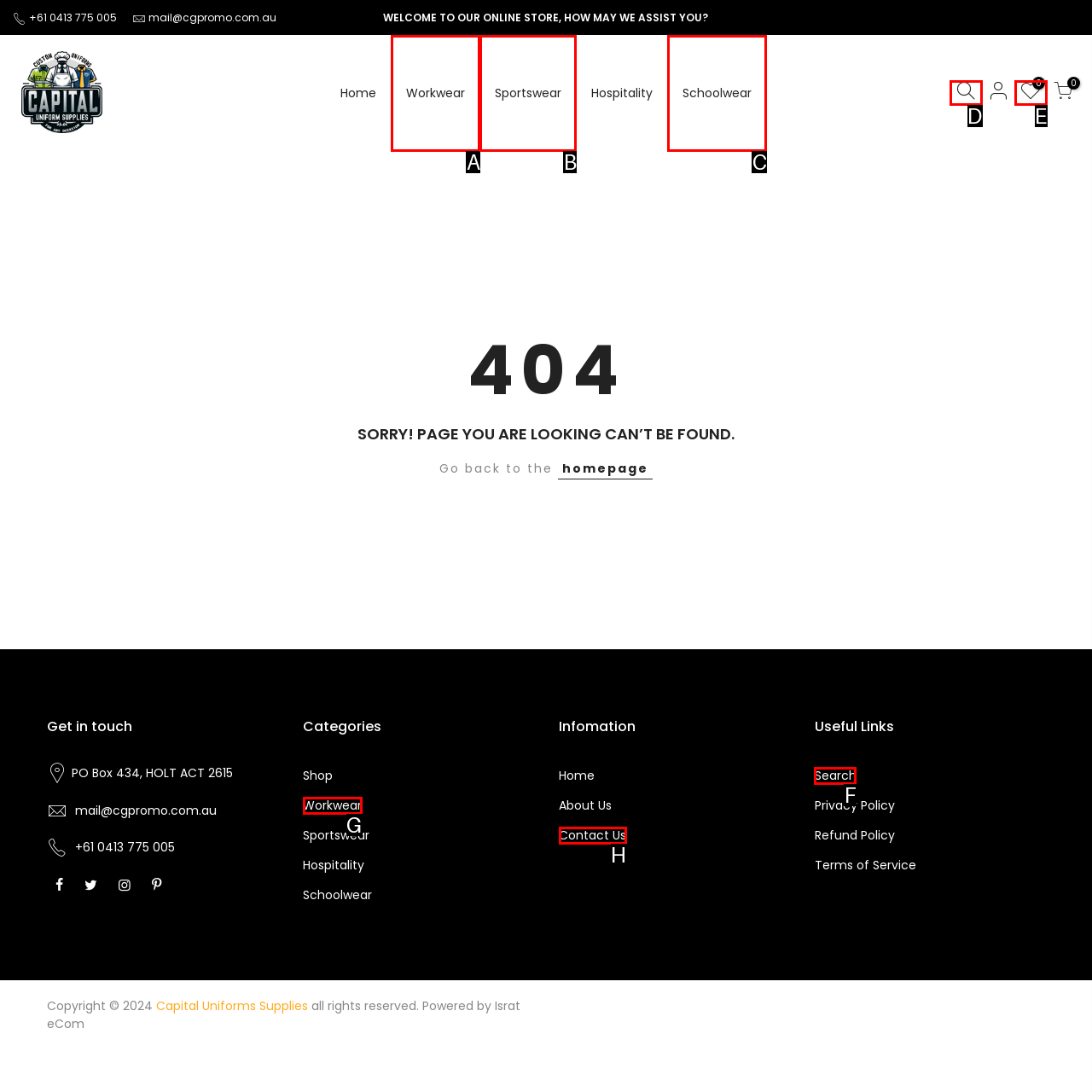Select the appropriate bounding box to fulfill the task: Search for products Respond with the corresponding letter from the choices provided.

F